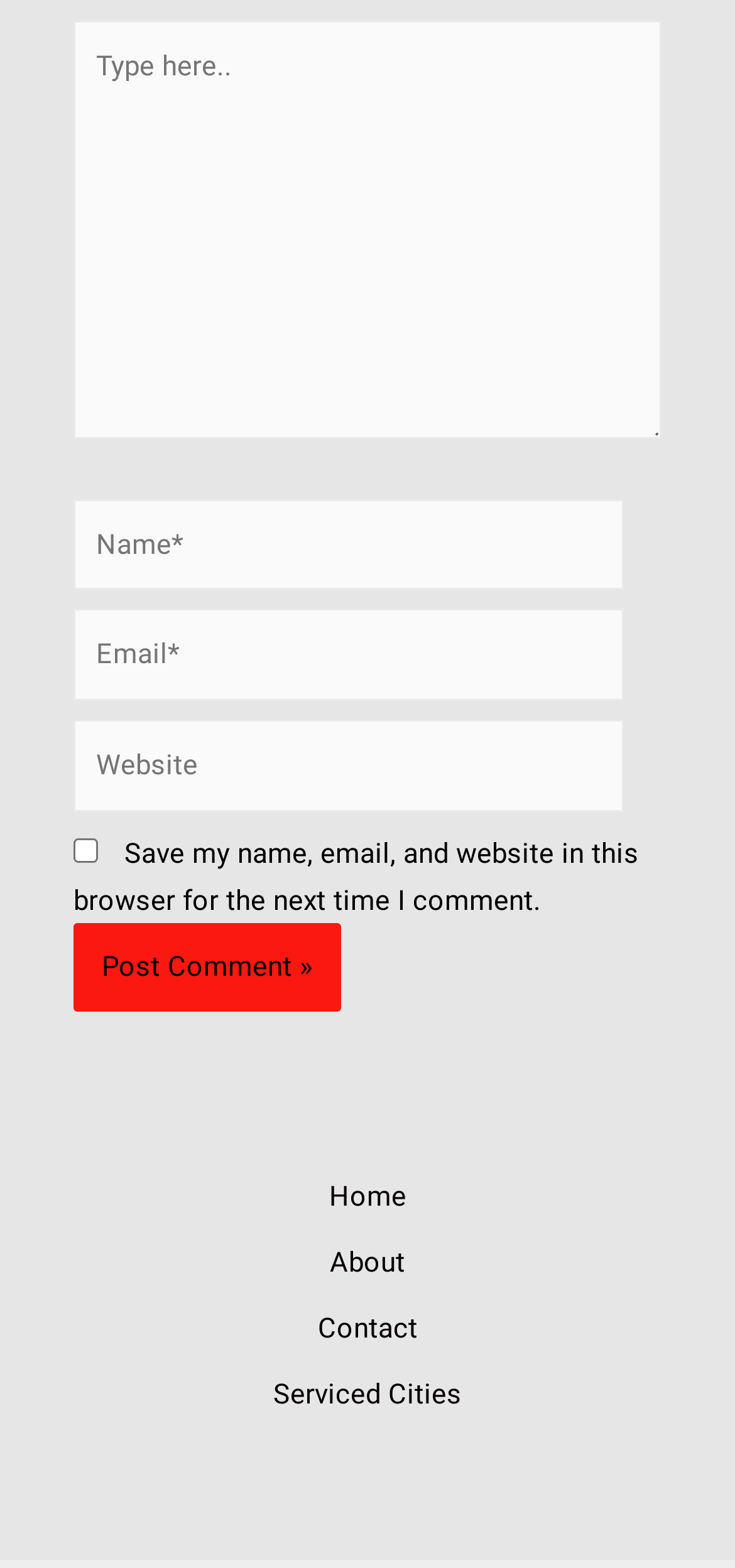Locate the bounding box coordinates of the clickable element to fulfill the following instruction: "Input your email". Provide the coordinates as four float numbers between 0 and 1 in the format [left, top, right, bottom].

[0.1, 0.389, 0.849, 0.447]